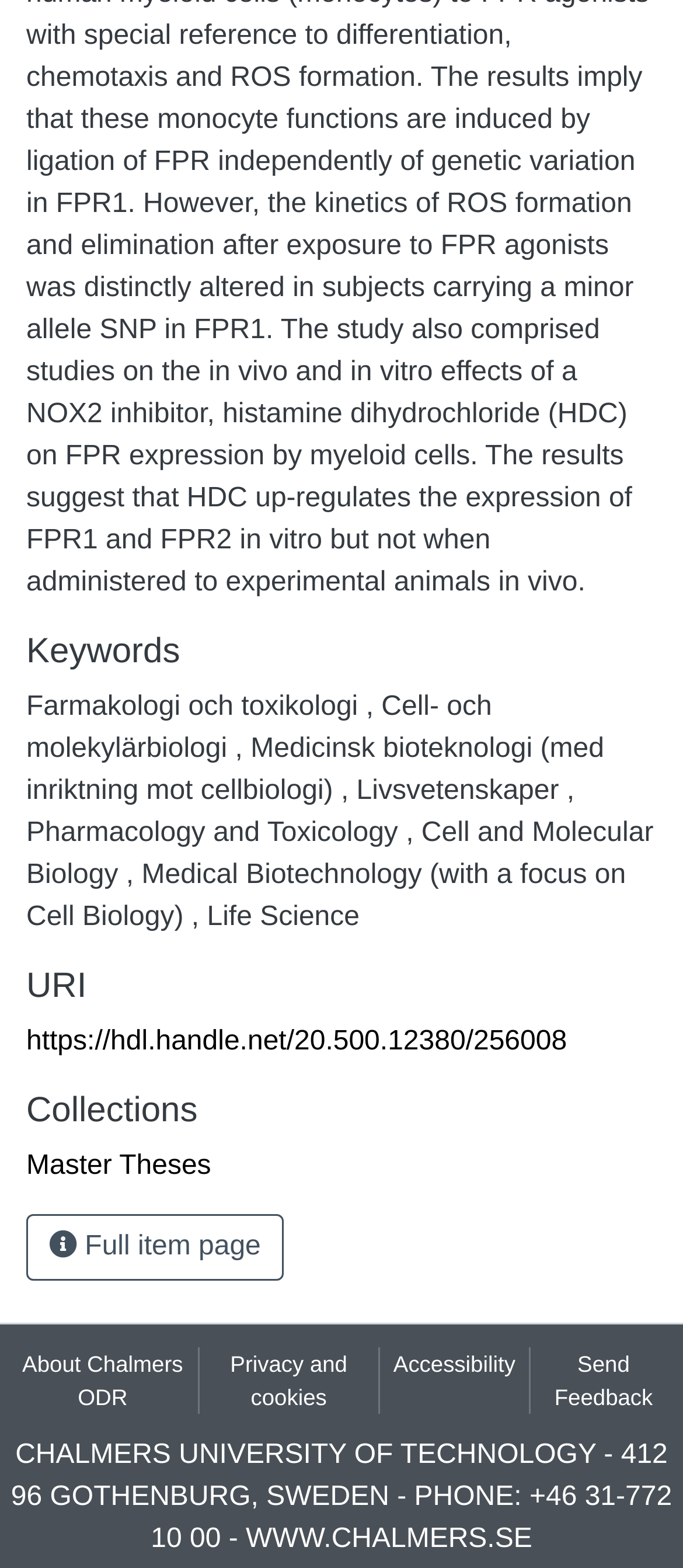Could you please study the image and provide a detailed answer to the question:
What is the main category of the thesis?

The main category of the thesis can be inferred from the list of keywords provided, which includes 'Farmakologi och toxikologi', 'Cell- och molekylärbiologi', 'Medicinsk bioteknologi', and 'Livsvetenskaper'. Among these, 'Livsvetenskaper' can be translated to 'Life Science', which seems to be the overarching category.